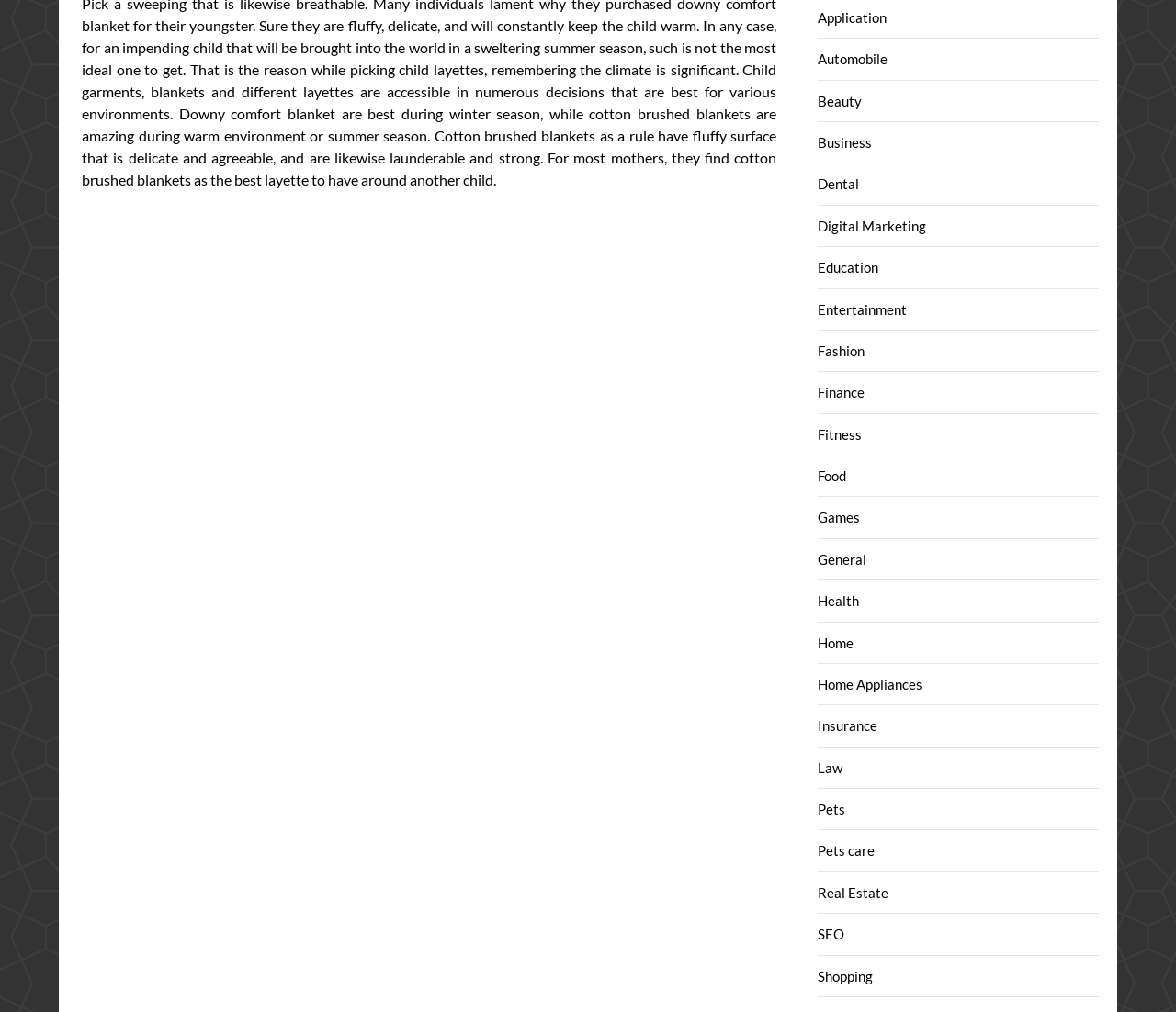Provide the bounding box coordinates of the HTML element described by the text: "Pets care".

[0.696, 0.832, 0.744, 0.849]